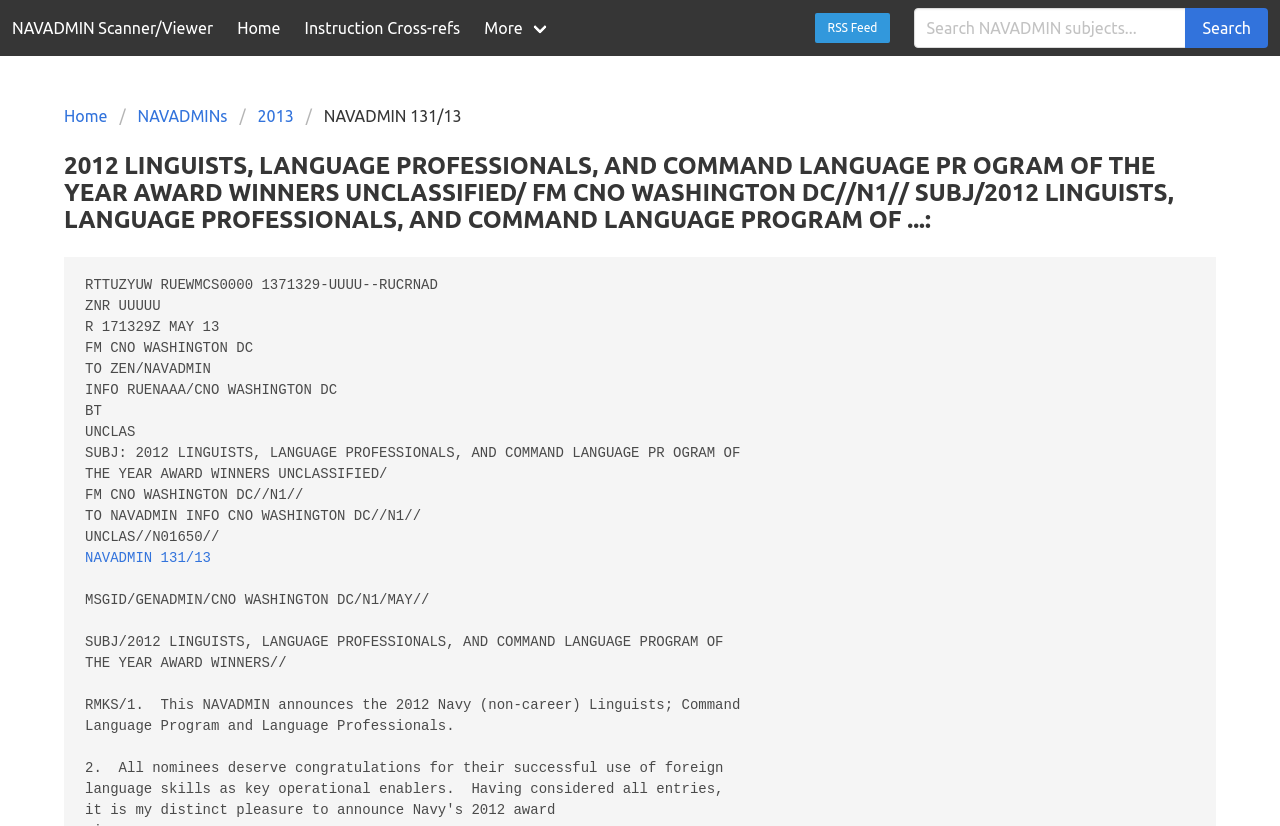Provide a one-word or short-phrase answer to the question:
What is the classification of the NAVADMIN?

UNCLASSIFIED